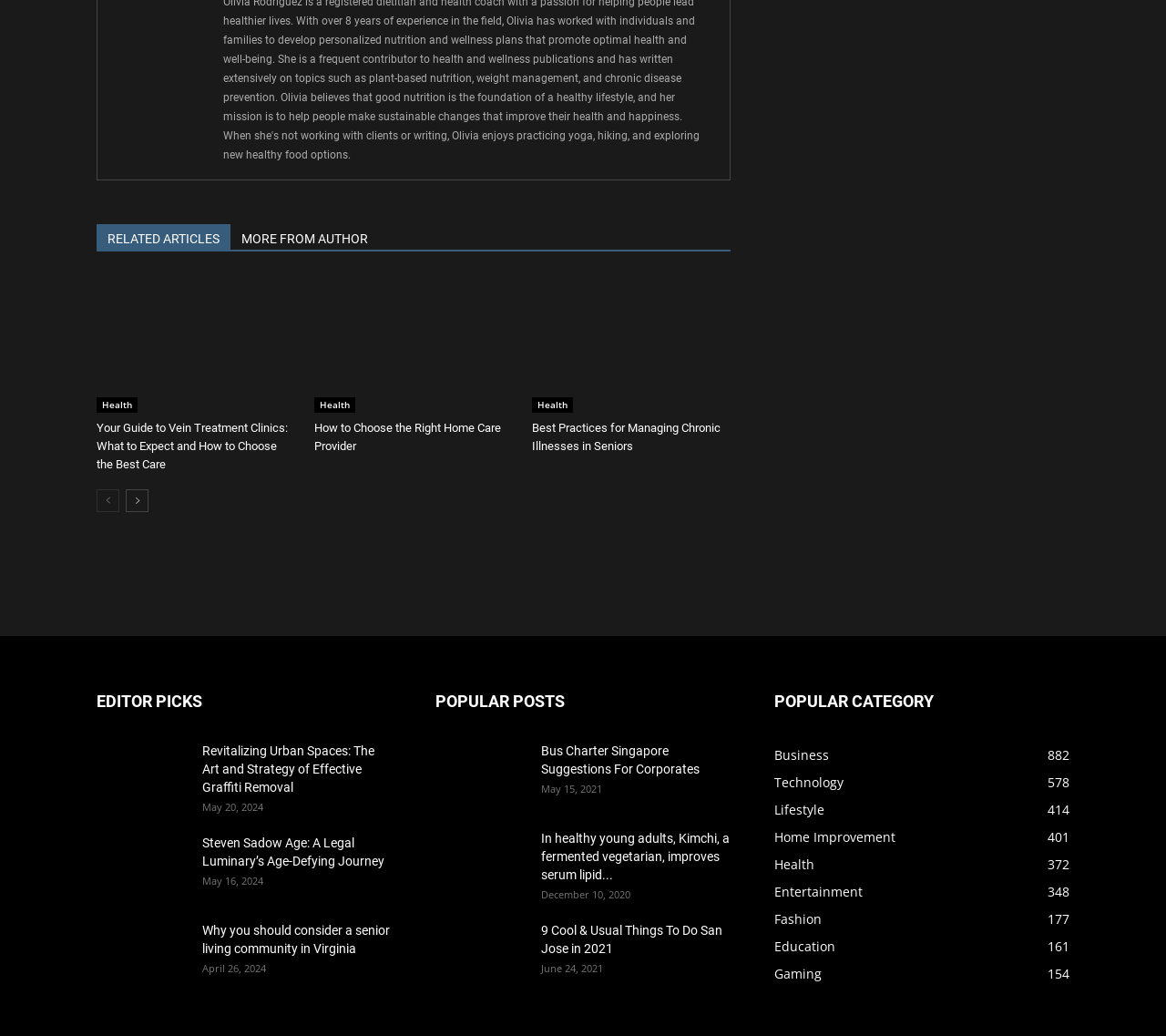Please predict the bounding box coordinates of the element's region where a click is necessary to complete the following instruction: "Check the Sunday readings". The coordinates should be represented by four float numbers between 0 and 1, i.e., [left, top, right, bottom].

None